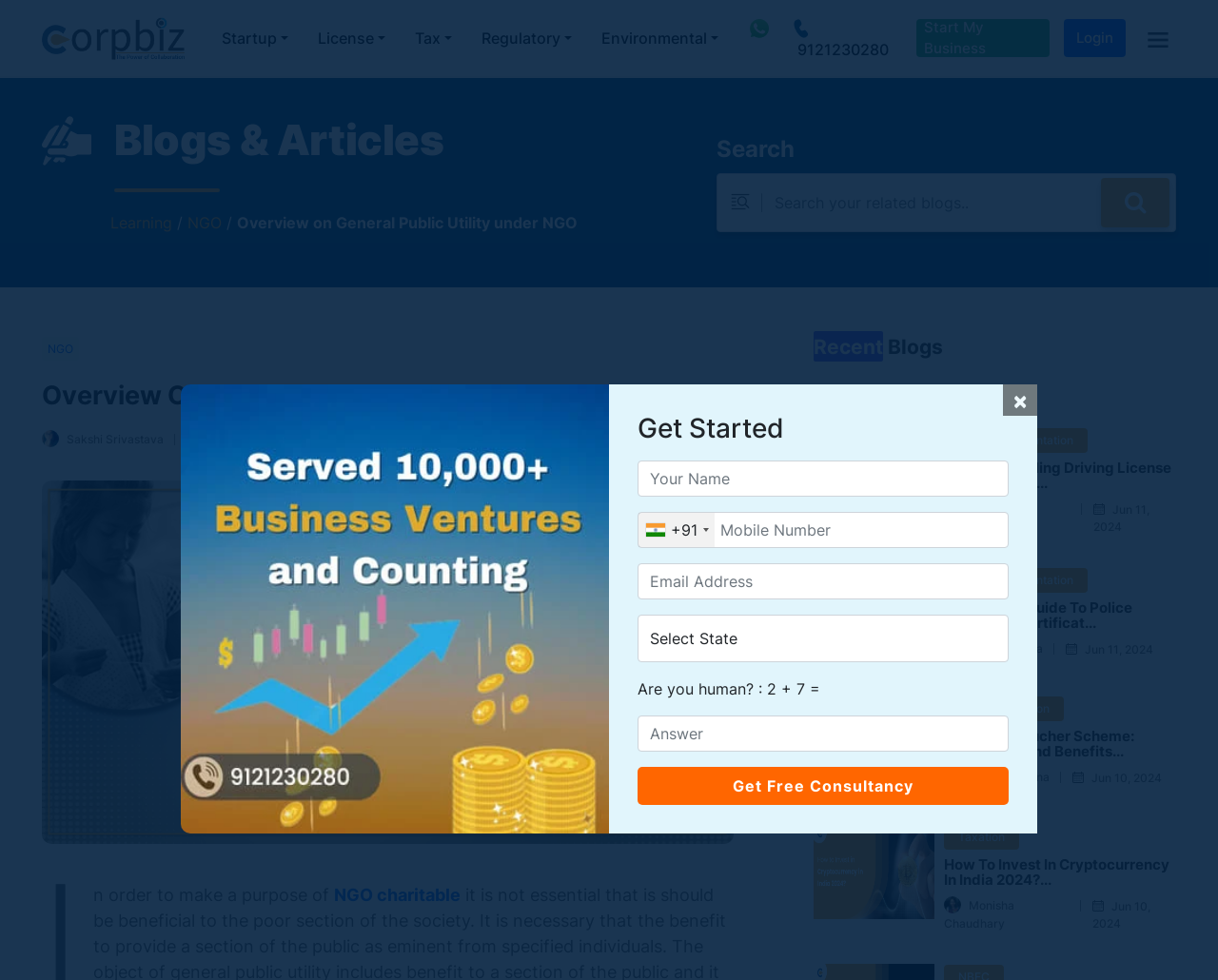Please indicate the bounding box coordinates for the clickable area to complete the following task: "start a new project". The coordinates should be specified as four float numbers between 0 and 1, i.e., [left, top, right, bottom].

None